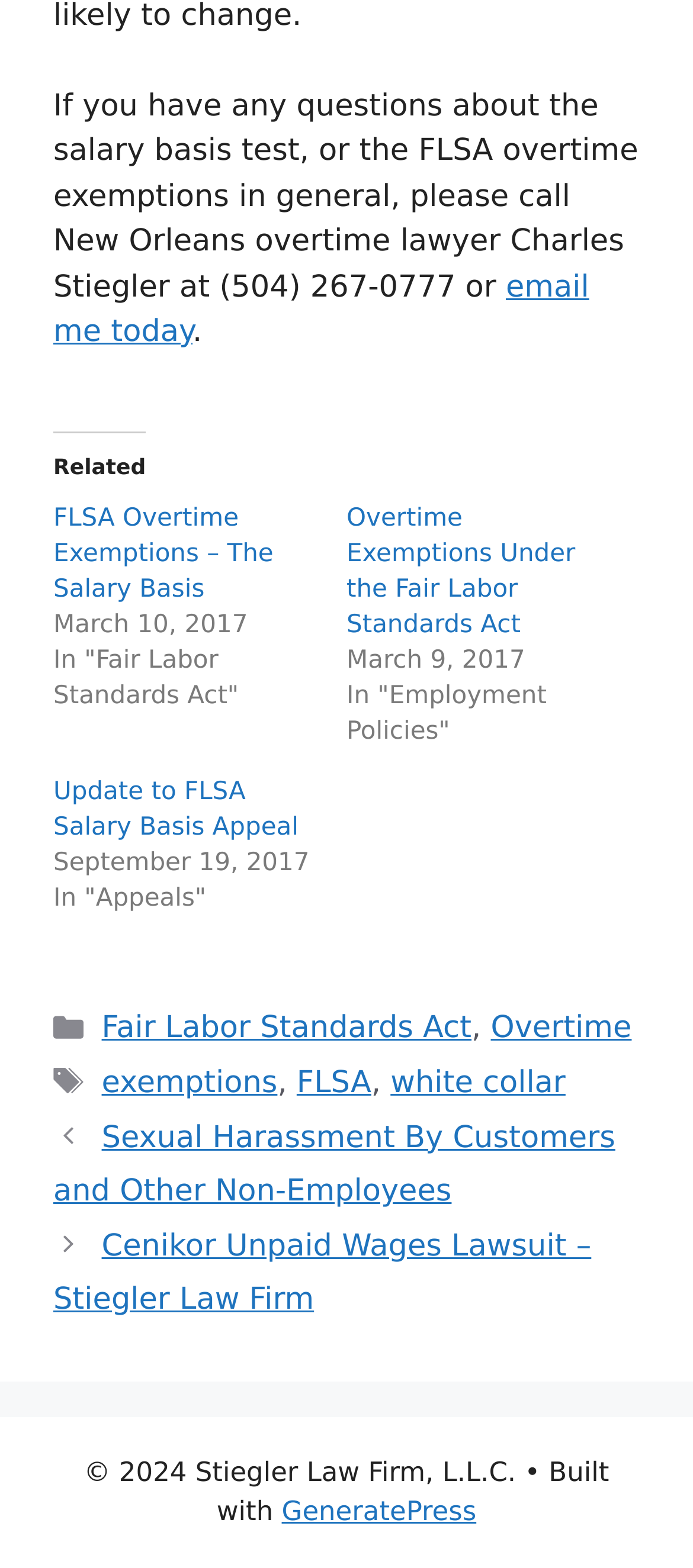Respond to the question below with a single word or phrase:
What is the theme used to build the website?

GeneratePress